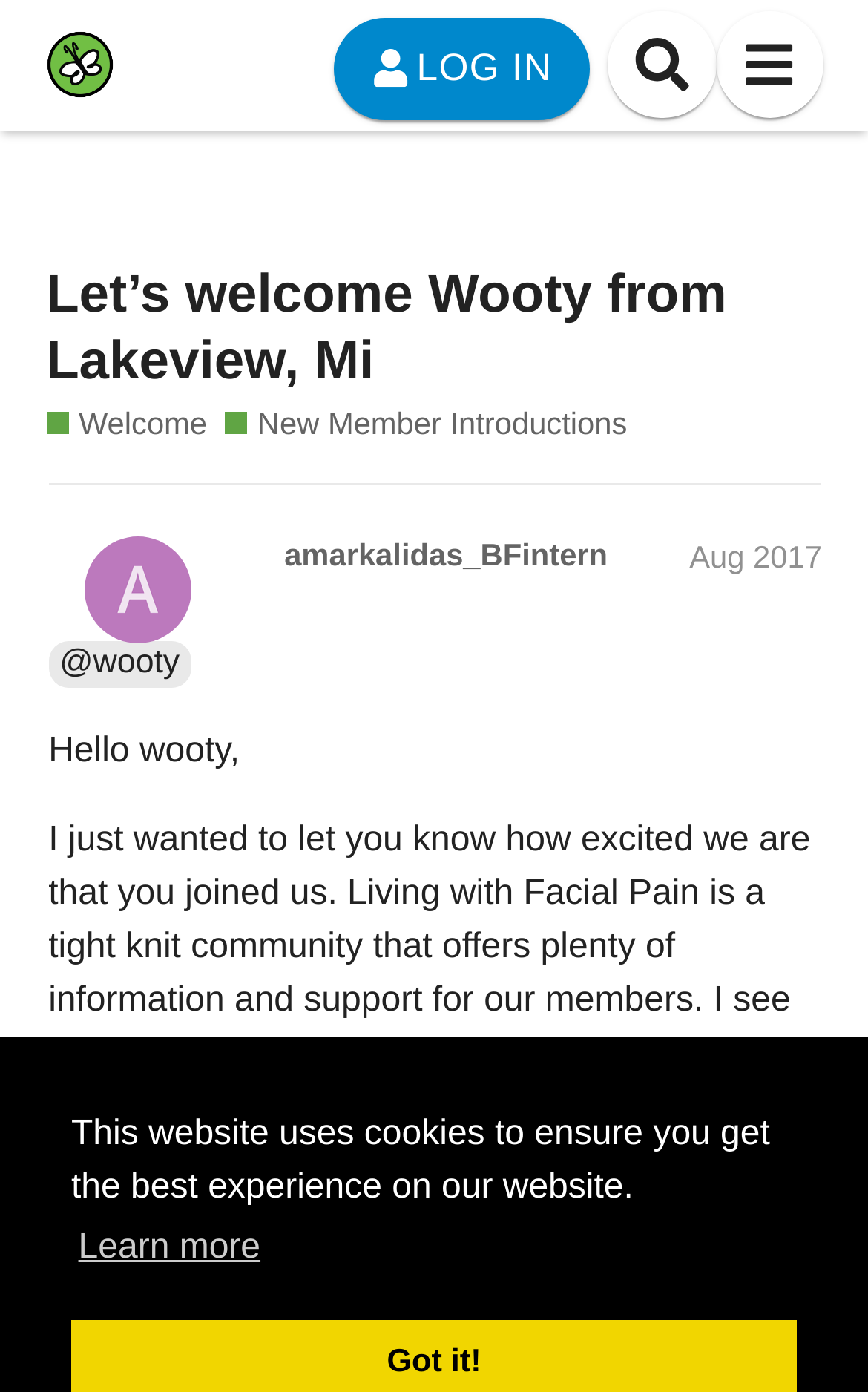Please predict the bounding box coordinates of the element's region where a click is necessary to complete the following instruction: "Search for something". The coordinates should be represented by four float numbers between 0 and 1, i.e., [left, top, right, bottom].

[0.7, 0.008, 0.825, 0.086]